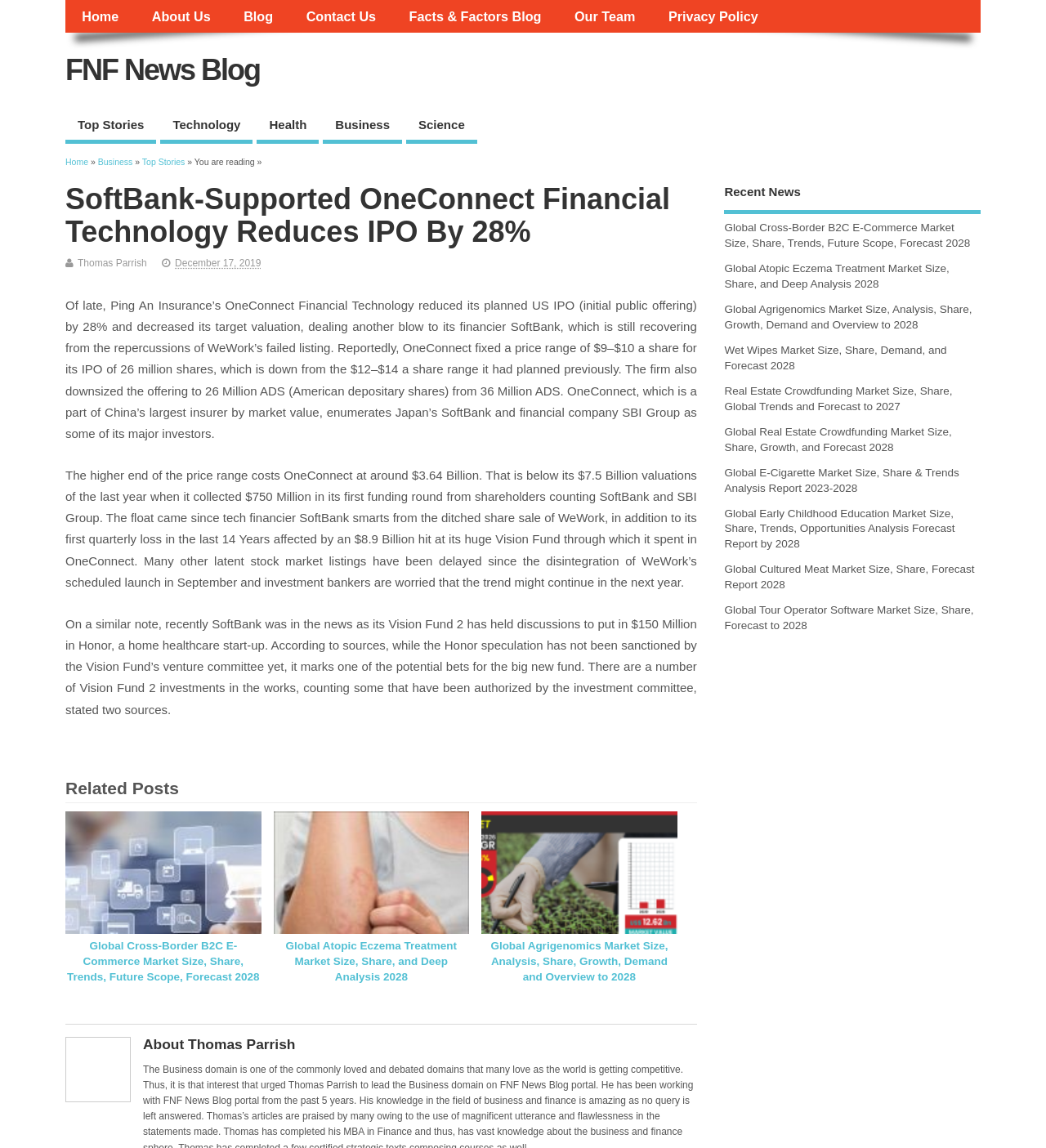Refer to the screenshot and answer the following question in detail:
What is the name of the author of the article?

I found the answer by looking at the link 'Thomas Parrish' which is located below the article title, indicating that Thomas Parrish is the author of the article.